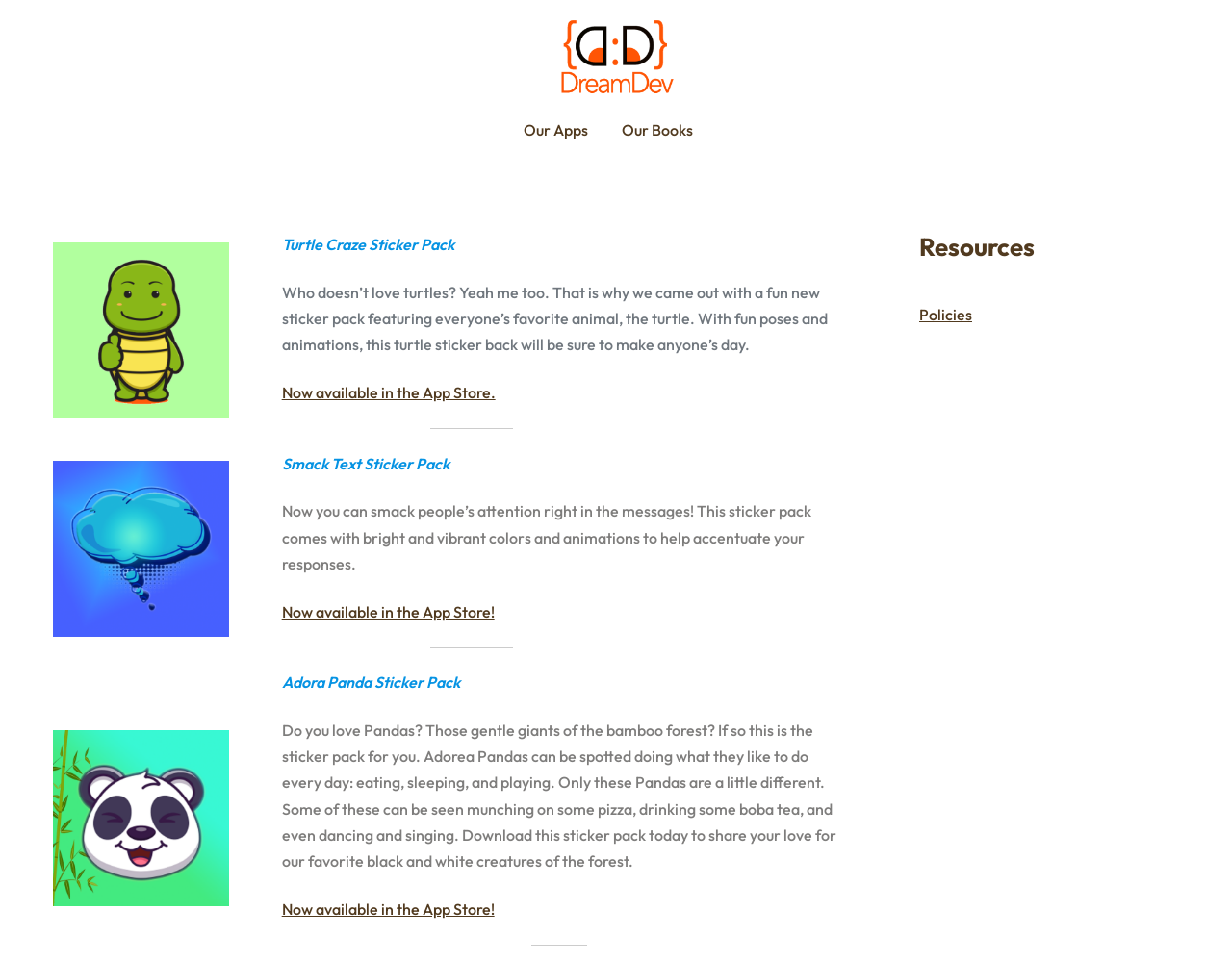Provide the bounding box coordinates of the HTML element described by the text: "alt="Dream Dev Logo"". The coordinates should be in the format [left, top, right, bottom] with values between 0 and 1.

[0.436, 0.016, 0.564, 0.104]